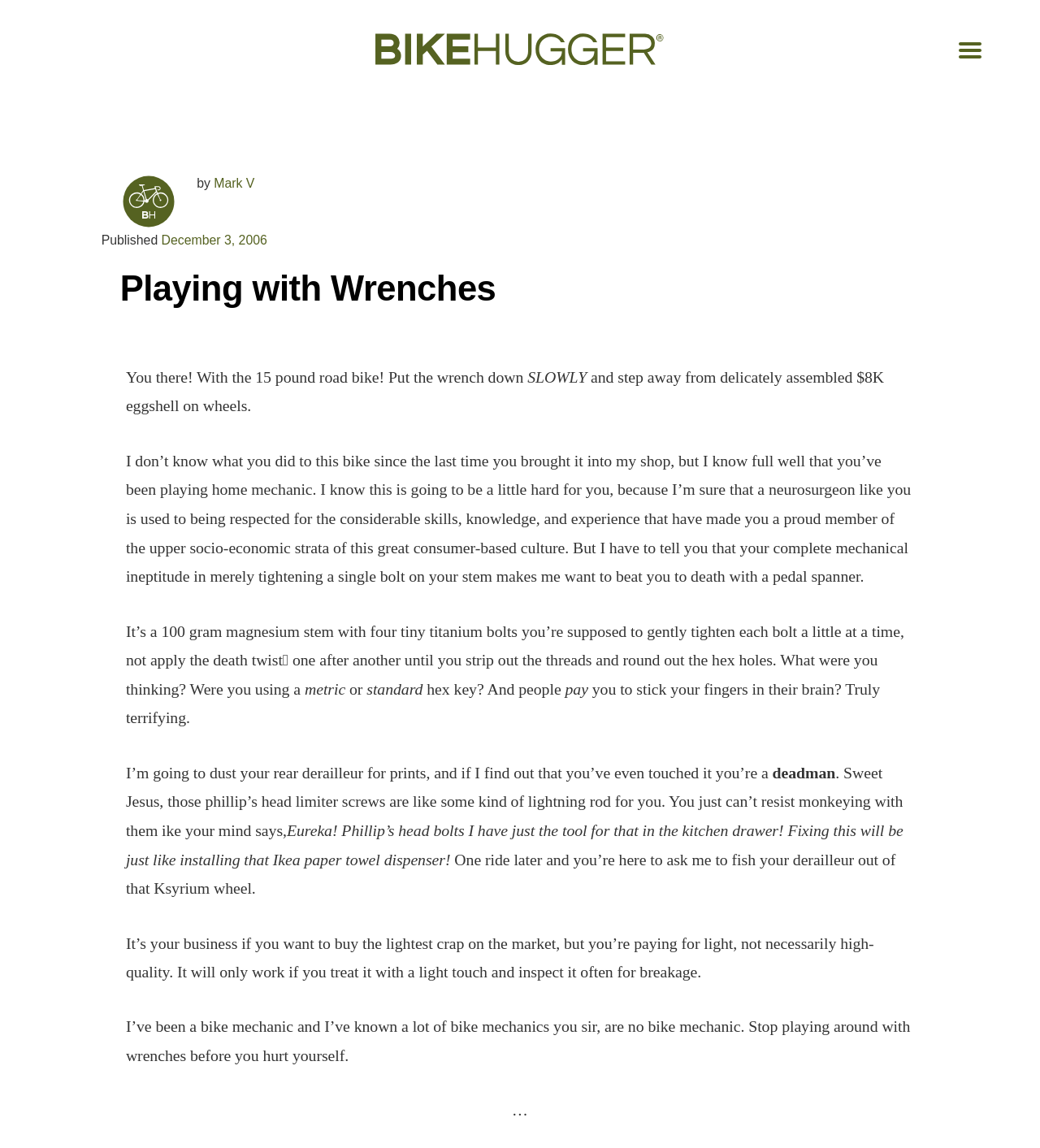What type of bike is being referred to?
Using the image, give a concise answer in the form of a single word or short phrase.

Road bike